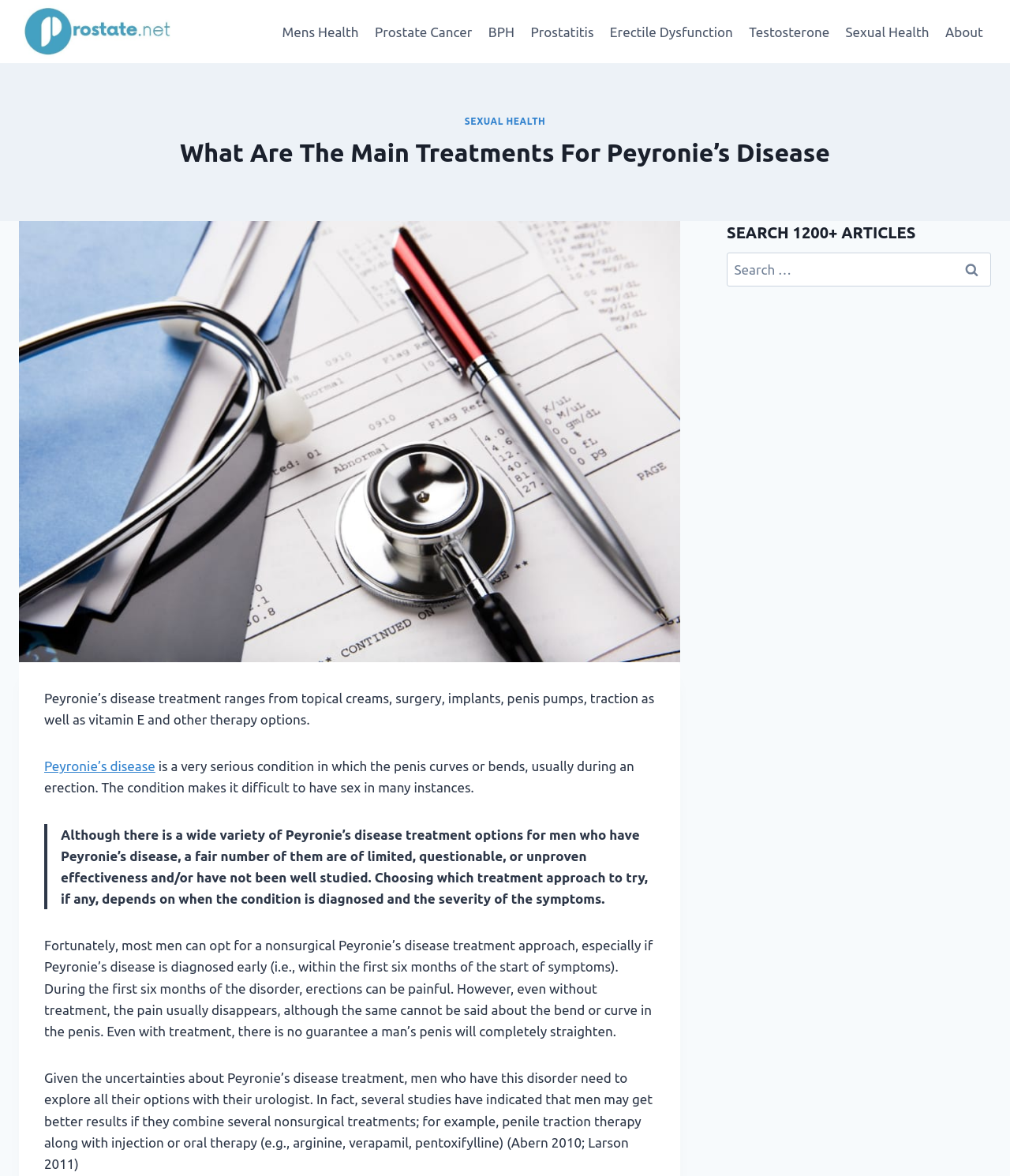Respond to the question below with a single word or phrase:
What is Peyronie's disease?

A condition causing penis curvature